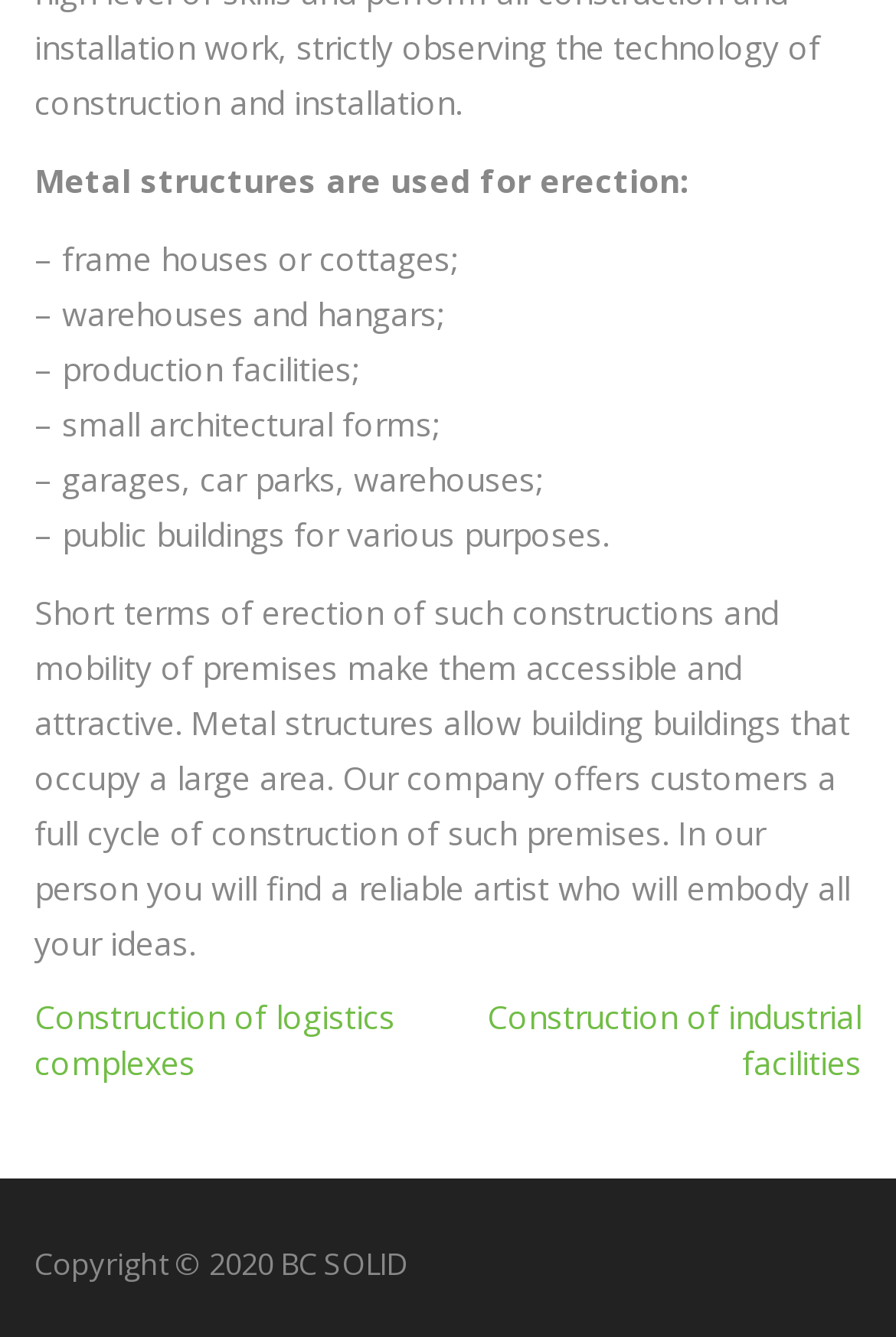What is the copyright year of BC SOLID?
Refer to the image and provide a thorough answer to the question.

The copyright information at the bottom of the page states 'Copyright © 2020 BC SOLID', indicating that the copyright year is 2020.